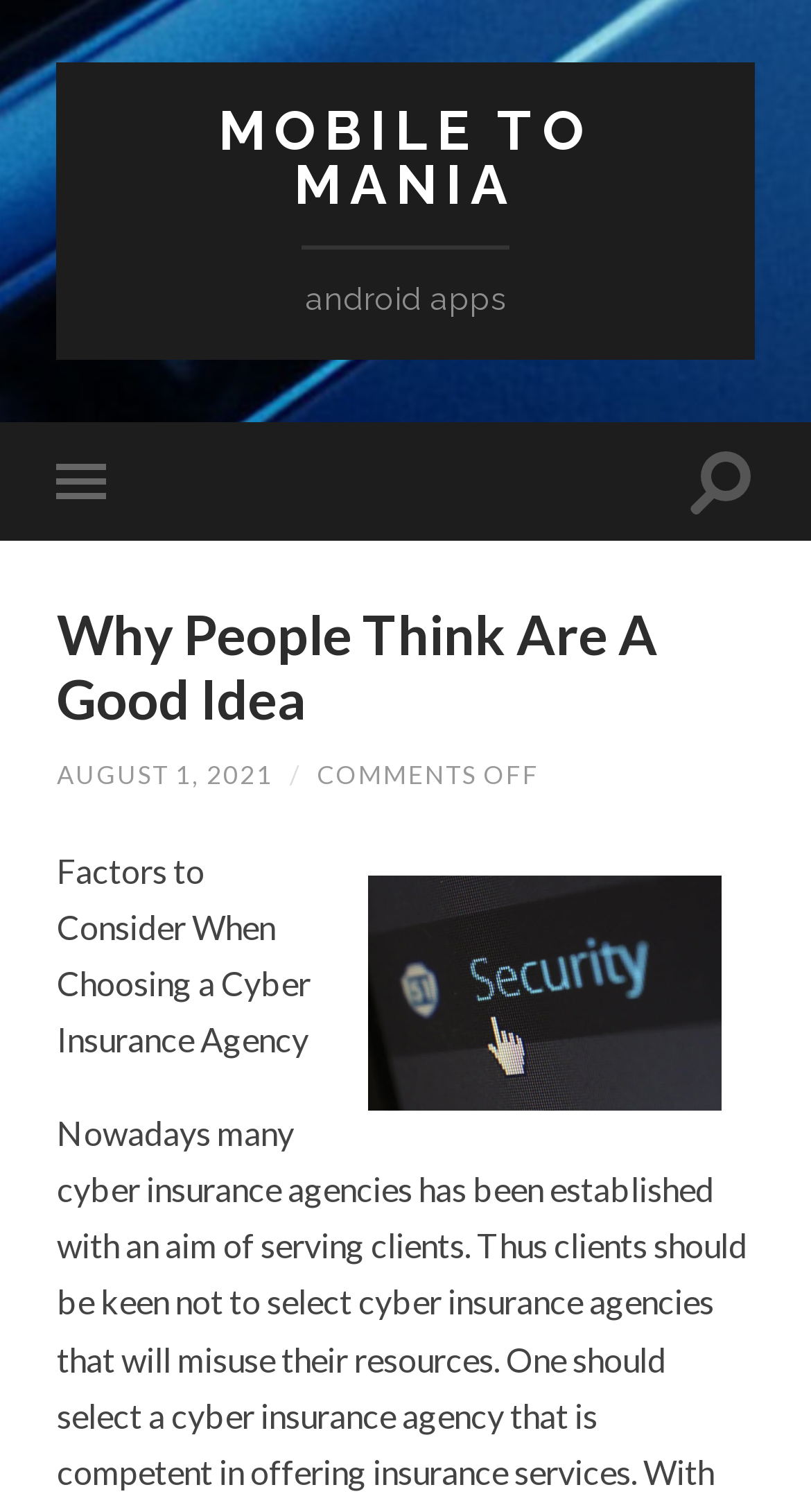What is the topic of the article below the main heading?
Analyze the image and deliver a detailed answer to the question.

I determined the topic of the article by looking at the heading 'Why People Think Are A Good Idea' which is located below the main heading 'MOBILE TO MANIA'.